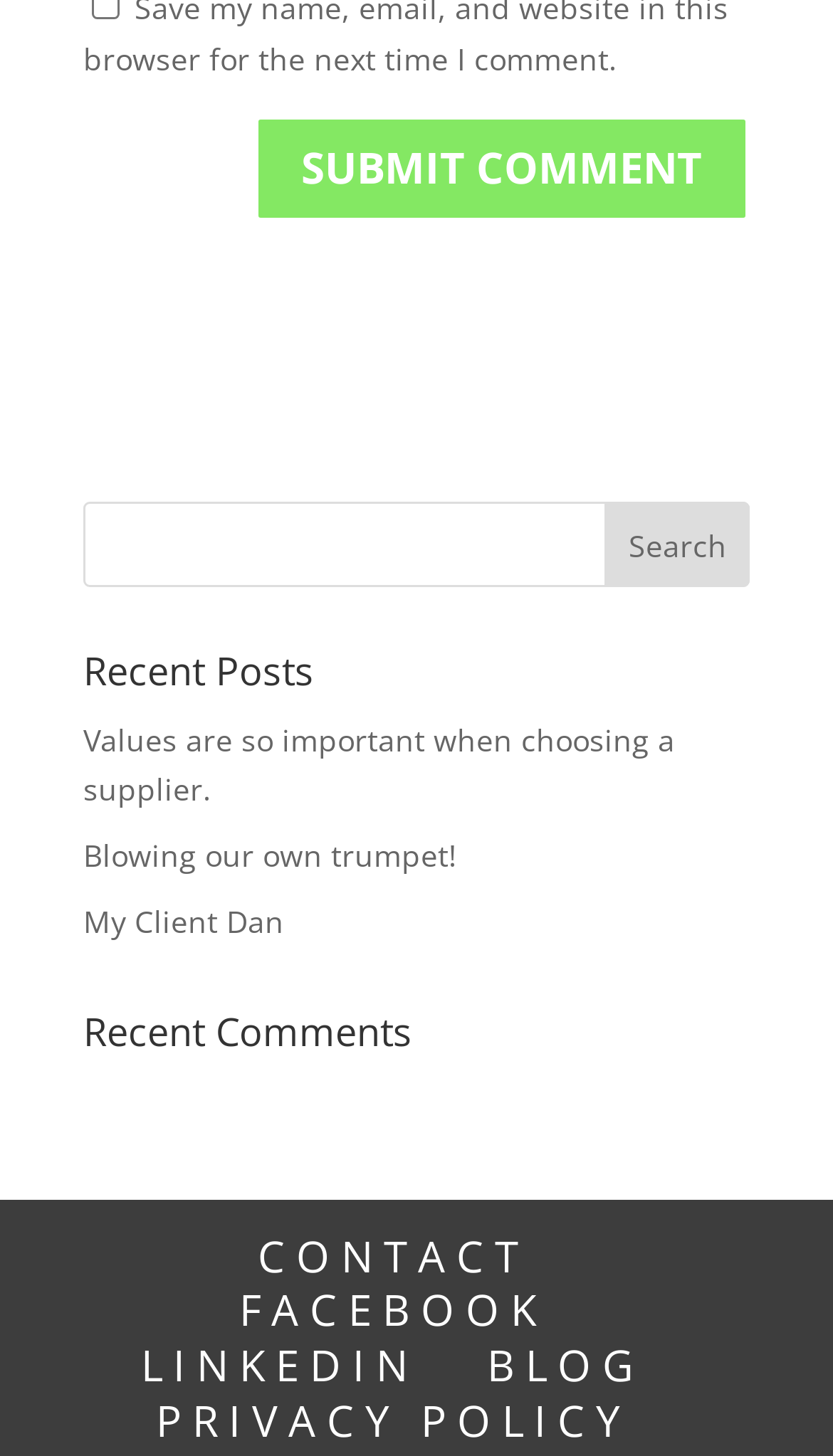What is the purpose of the textbox at the top?
Answer with a single word or phrase by referring to the visual content.

Search